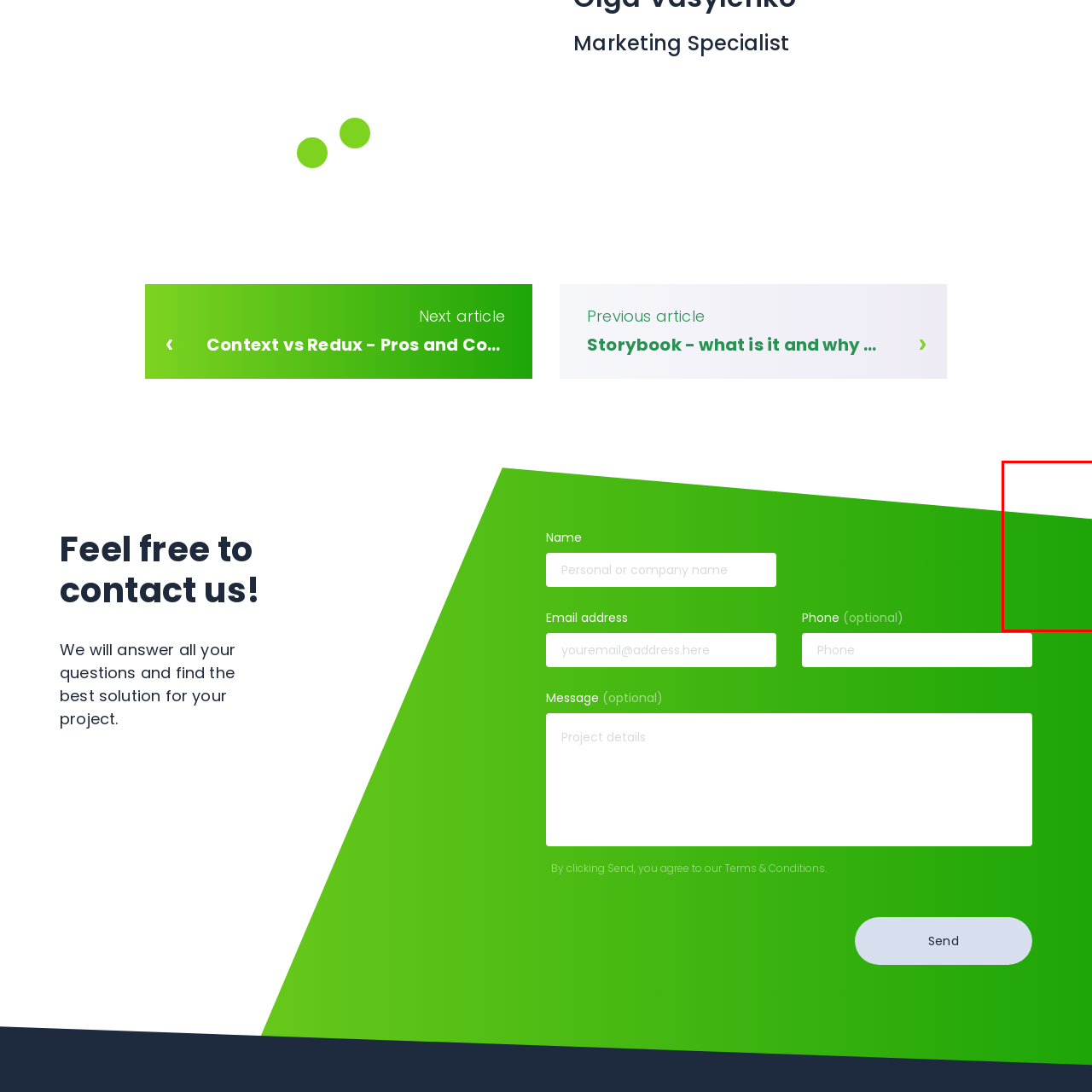Write a detailed description of the image enclosed in the red-bordered box.

The image features a vibrant green graphic element, possibly representing a design or branding component relevant to the website's theme. Its bold color palette signifies freshness and vitality, which may align with the services or concepts being discussed, such as marketing or project solutions. This visual could serve as an attention-grabbing accent, enhancing the overall user experience on the page. It complements the surrounding text and functional elements, which are aimed at facilitating user interaction and communication.